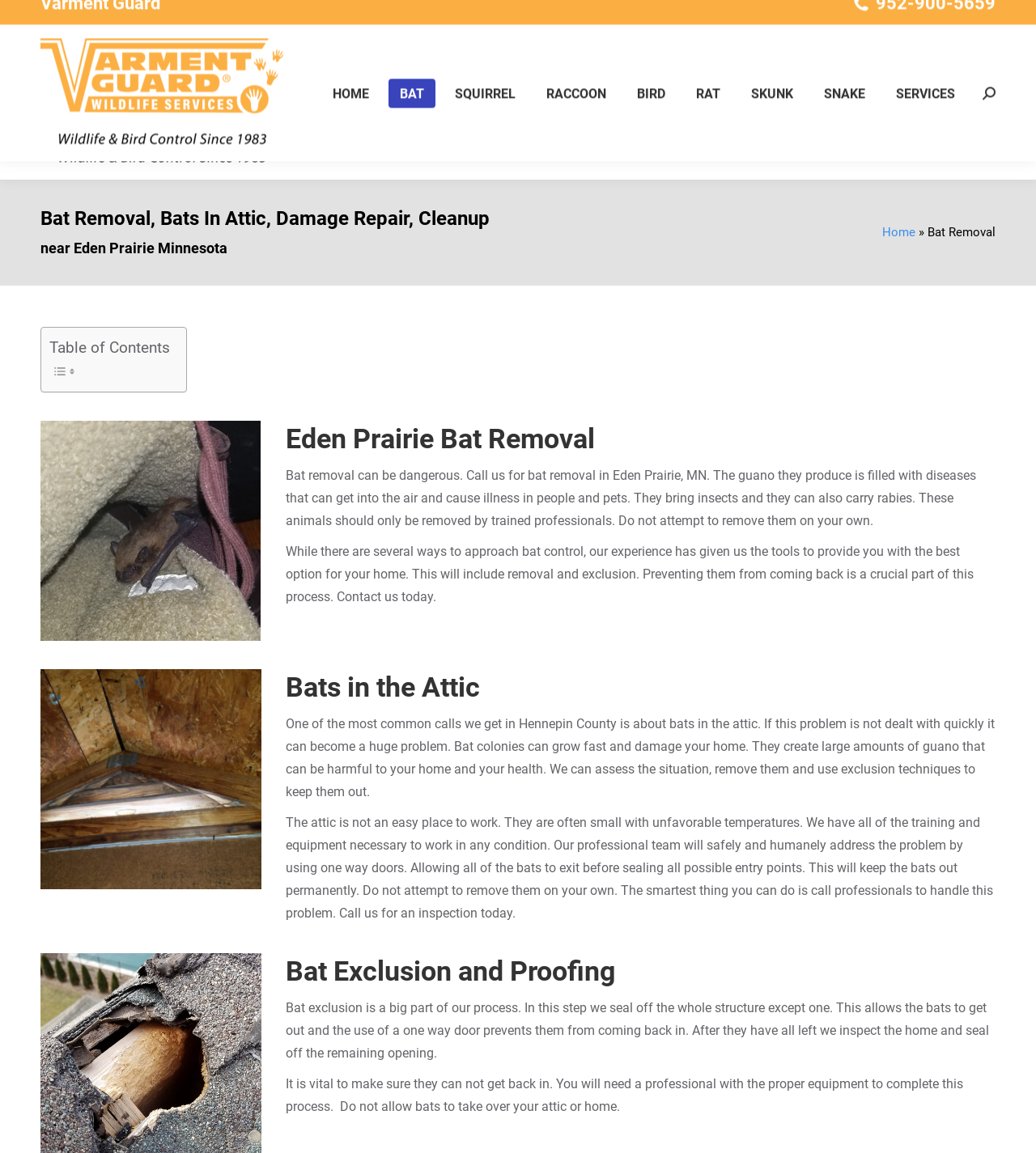What is the purpose of bat exclusion?
Please give a detailed and elaborate answer to the question based on the image.

The purpose of bat exclusion is to keep bats out permanently, which is mentioned in the StaticText element with ID 647, located in the section about bat exclusion and proofing. The process involves sealing off the whole structure except one, allowing the bats to get out, and then sealing off the remaining opening to prevent them from coming back in.